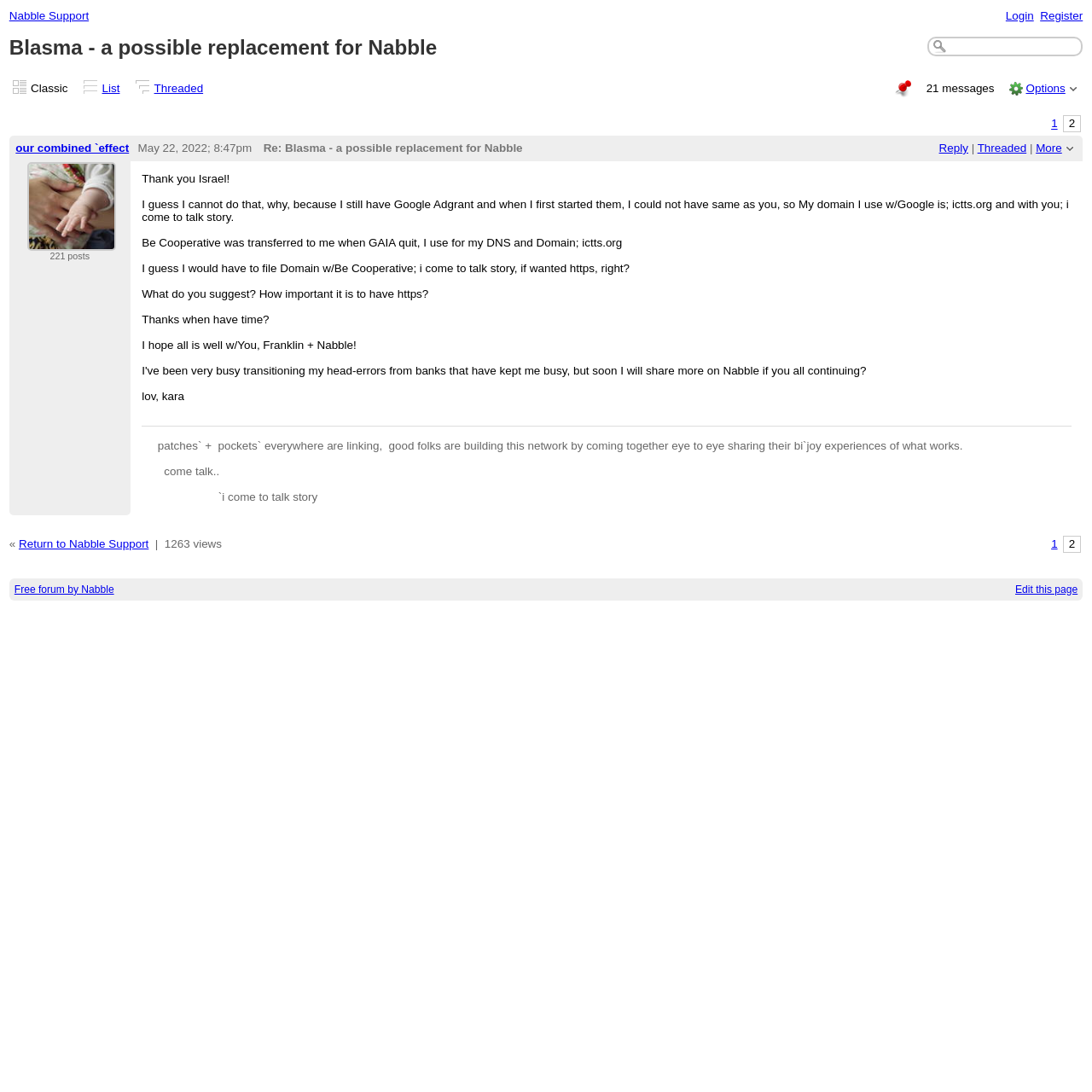Elaborate on the webpage's design and content in a detailed caption.

This webpage is a forum discussion page titled "Blasma - a possible replacement for Nabble" on Page 2. At the top, there are links to "Nabble Support", "Login", and "Register" on the right side, with a search textbox in between. Below this, there is a heading that displays the title of the discussion.

The page is divided into sections, with a table on the left side containing options to view the discussion in different formats, such as "Classic", "List", and "Threaded". Each option has a corresponding image and link.

To the right of this table, there is an image indicating that the topic has been pinned, followed by a text "21 messages" and an "Options" link with an image. Below this, there are links to navigate through the pages of the discussion, with the current page number highlighted.

The main content of the page is a table that displays a discussion thread. Each row in the table represents a post, with the post content displayed in a grid cell. The posts are numbered, and each post has a link to reply to it. The posts themselves contain a mix of text and links, with some posts having images.

At the bottom of the page, there are links to navigate through the pages of the discussion again, as well as a link to "Return to Nabble Support" and a text displaying the number of views. Finally, there is a footer section with a link to "Free forum by Nabble" and "Edit this page".